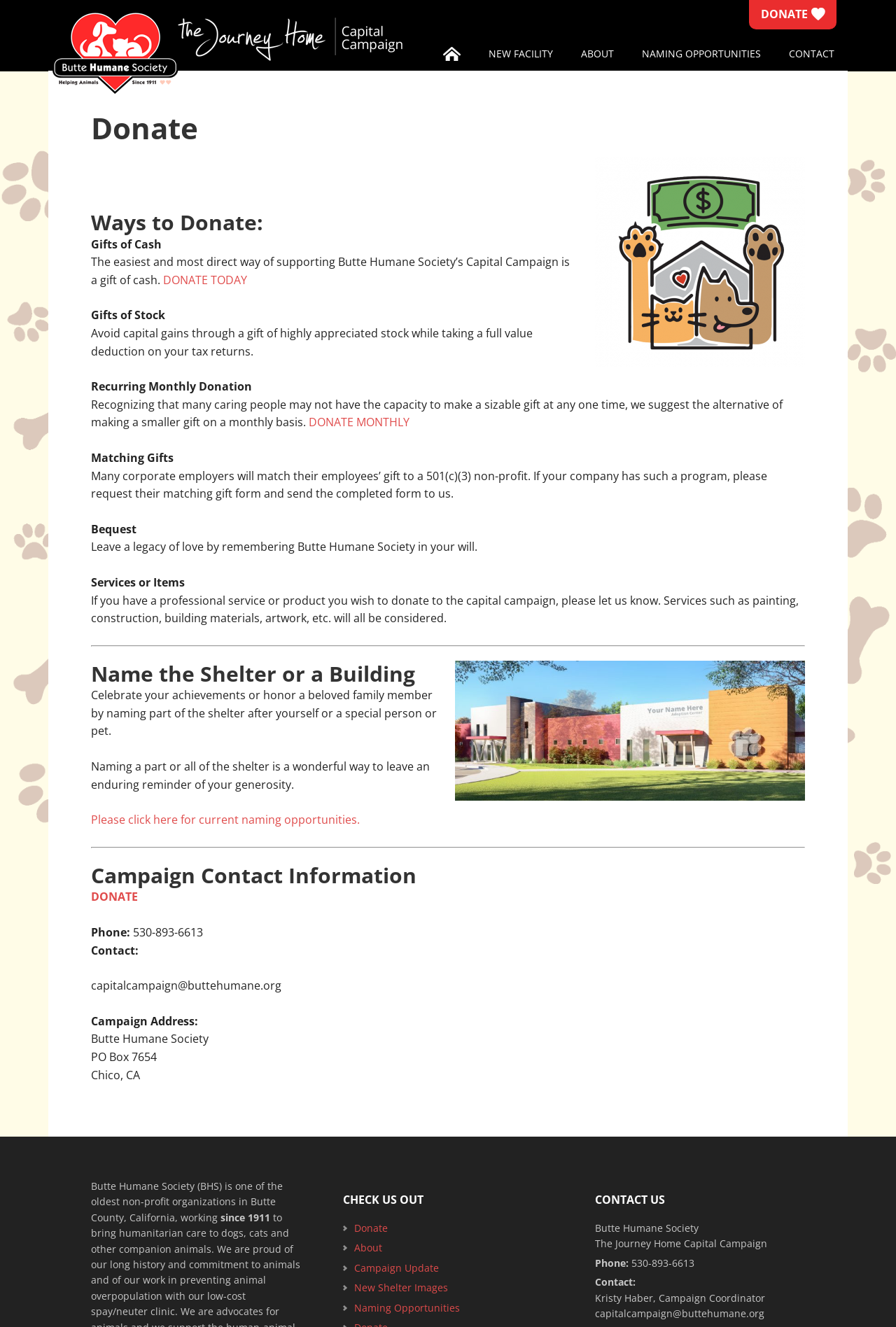Find the bounding box coordinates of the area to click in order to follow the instruction: "Visit the page about Scott Joplin's books".

None